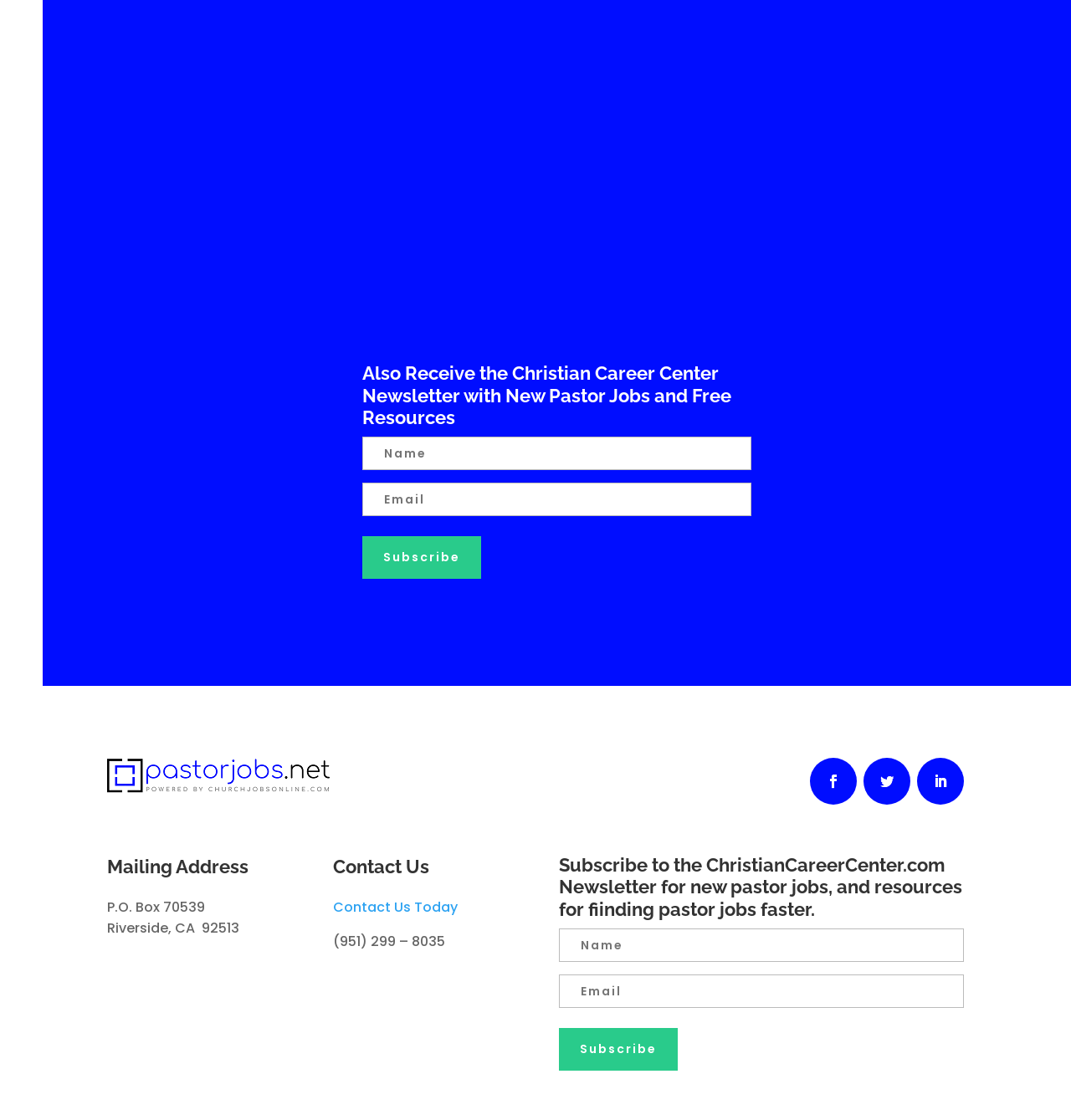Find the bounding box coordinates of the element I should click to carry out the following instruction: "Subscribe to the ChristianCareerCenter.com Newsletter".

[0.522, 0.918, 0.633, 0.956]